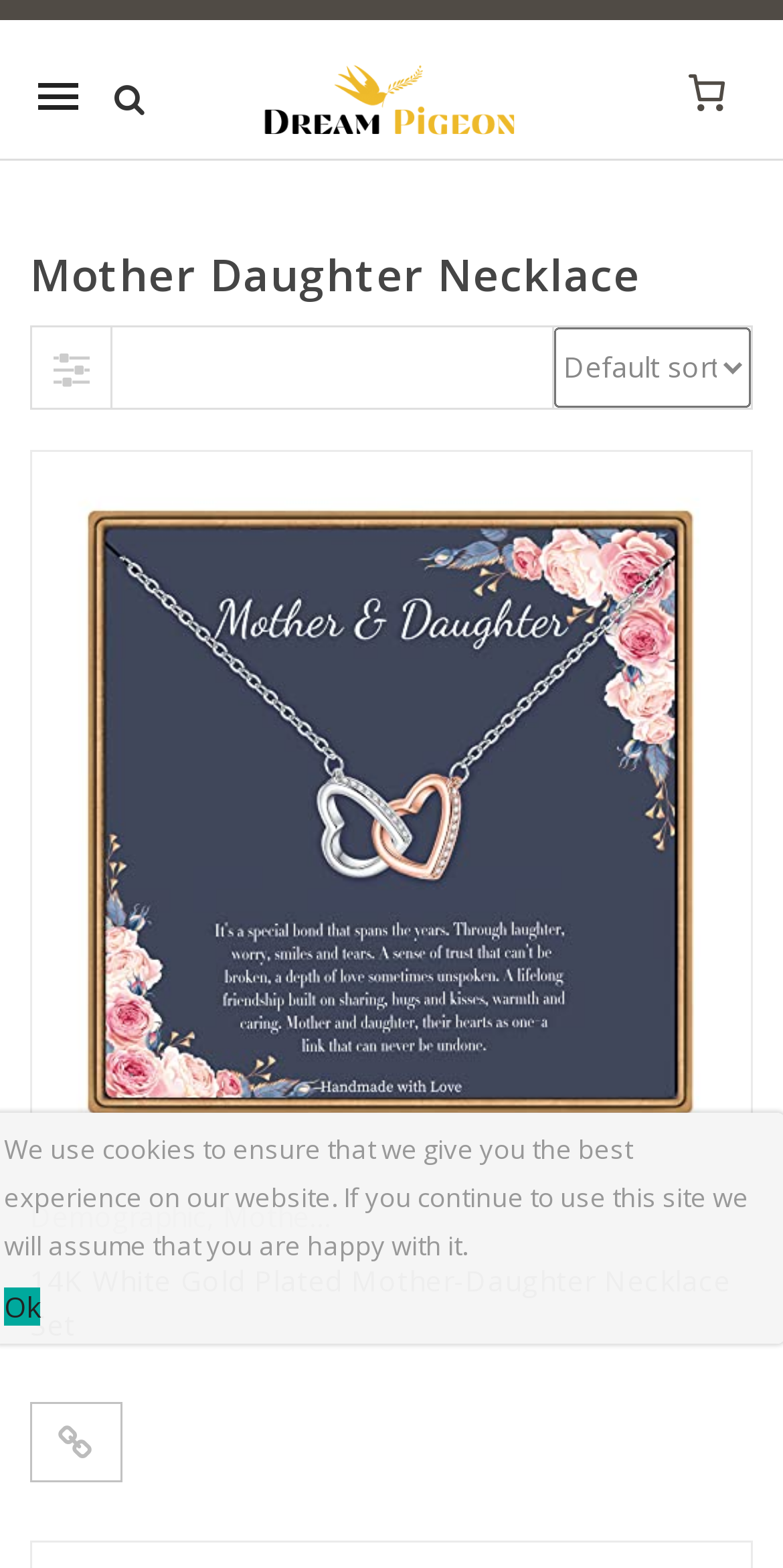Locate the bounding box coordinates of the element you need to click to accomplish the task described by this instruction: "Read more about the 14K White Gold Plated Mother-Daughter Necklace Set".

[0.038, 0.894, 0.156, 0.945]